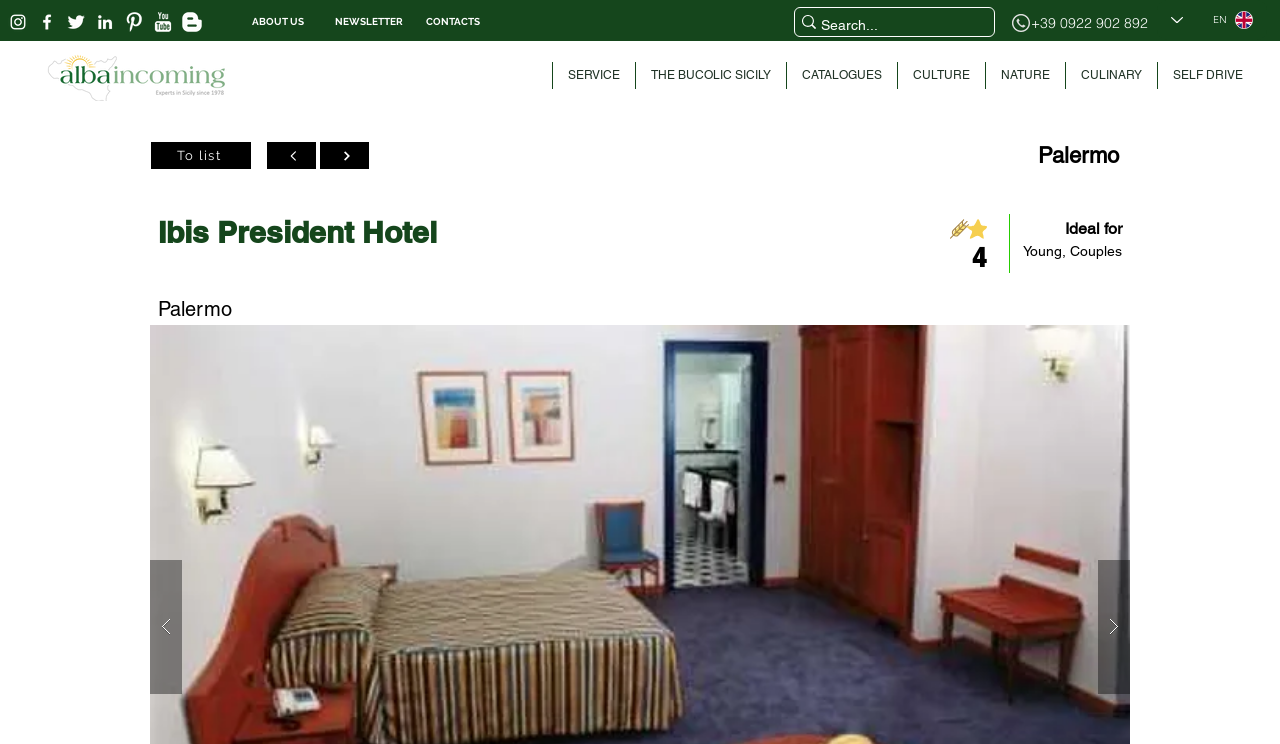Find the bounding box coordinates for the area that must be clicked to perform this action: "Learn about LANDSCAPING & GARDENING".

None